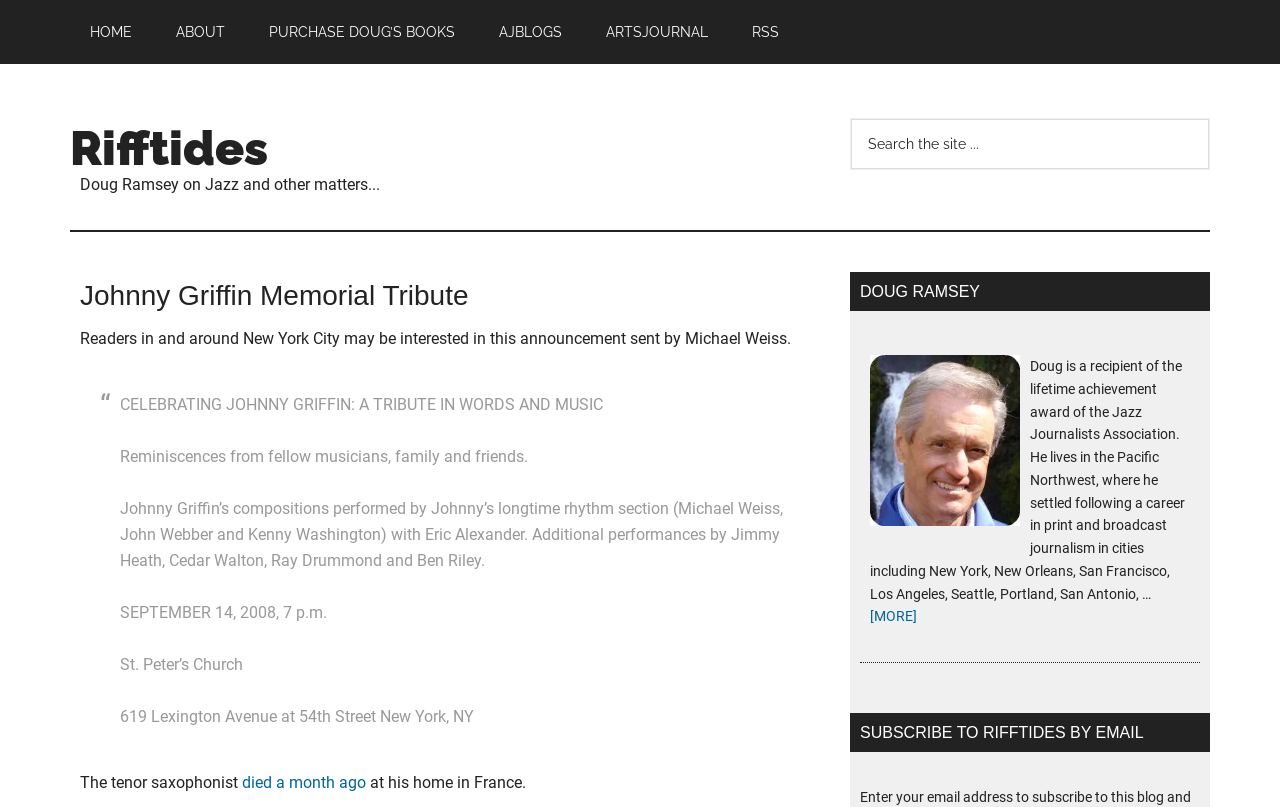What is the purpose of the search box?
Please answer the question as detailed as possible based on the image.

I found the answer by looking at the search box section, where it says 'Search the site...'. This indicates that the purpose of the search box is to search the site.